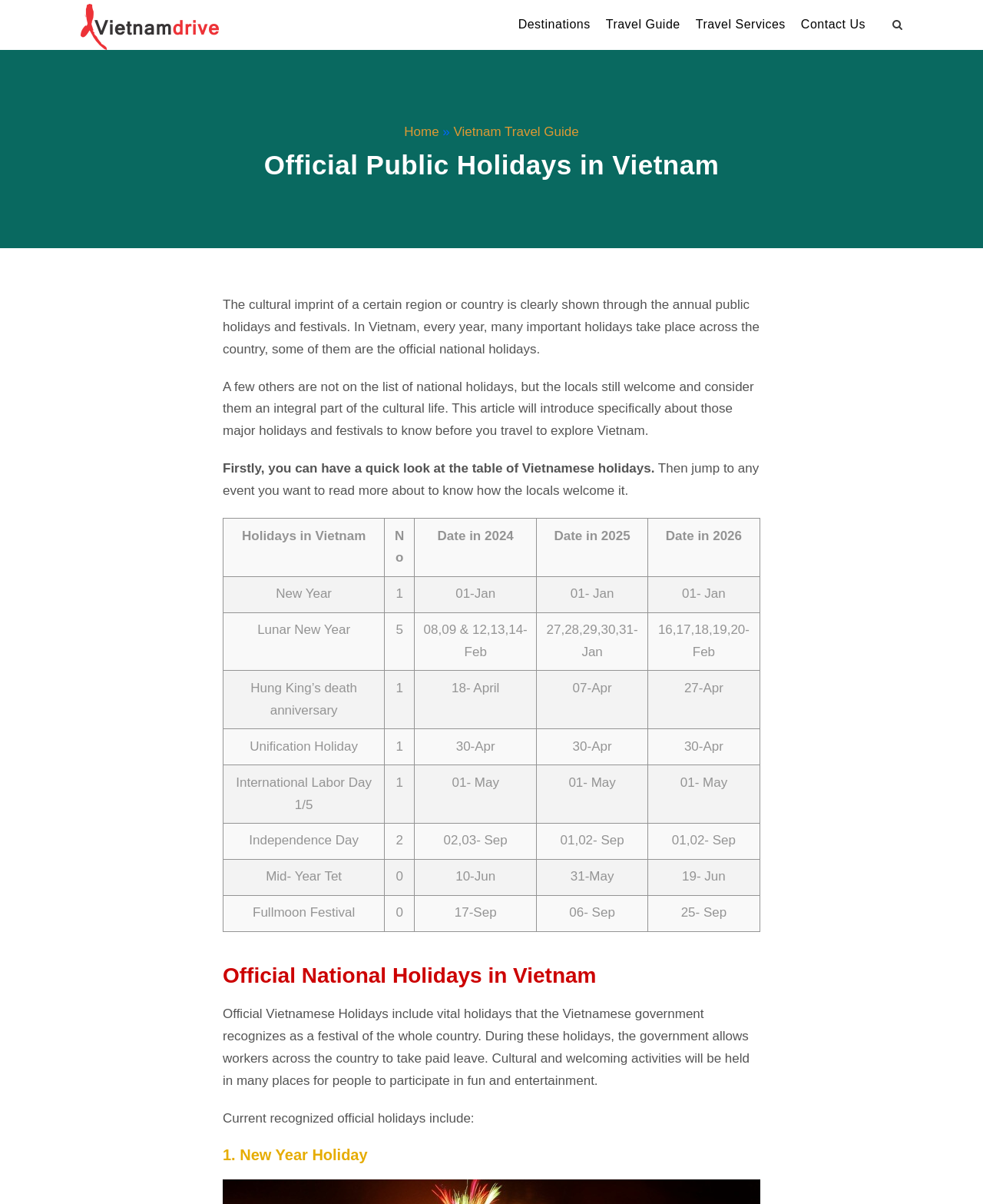What is the significance of the Lunar New Year in Vietnam?
Provide a detailed answer to the question, using the image to inform your response.

According to the table, the Lunar New Year is a 5-day holiday in Vietnam, which suggests that it is an important and significant holiday in the country. The webpage also mentions that cultural and welcoming activities will be held during these holidays.